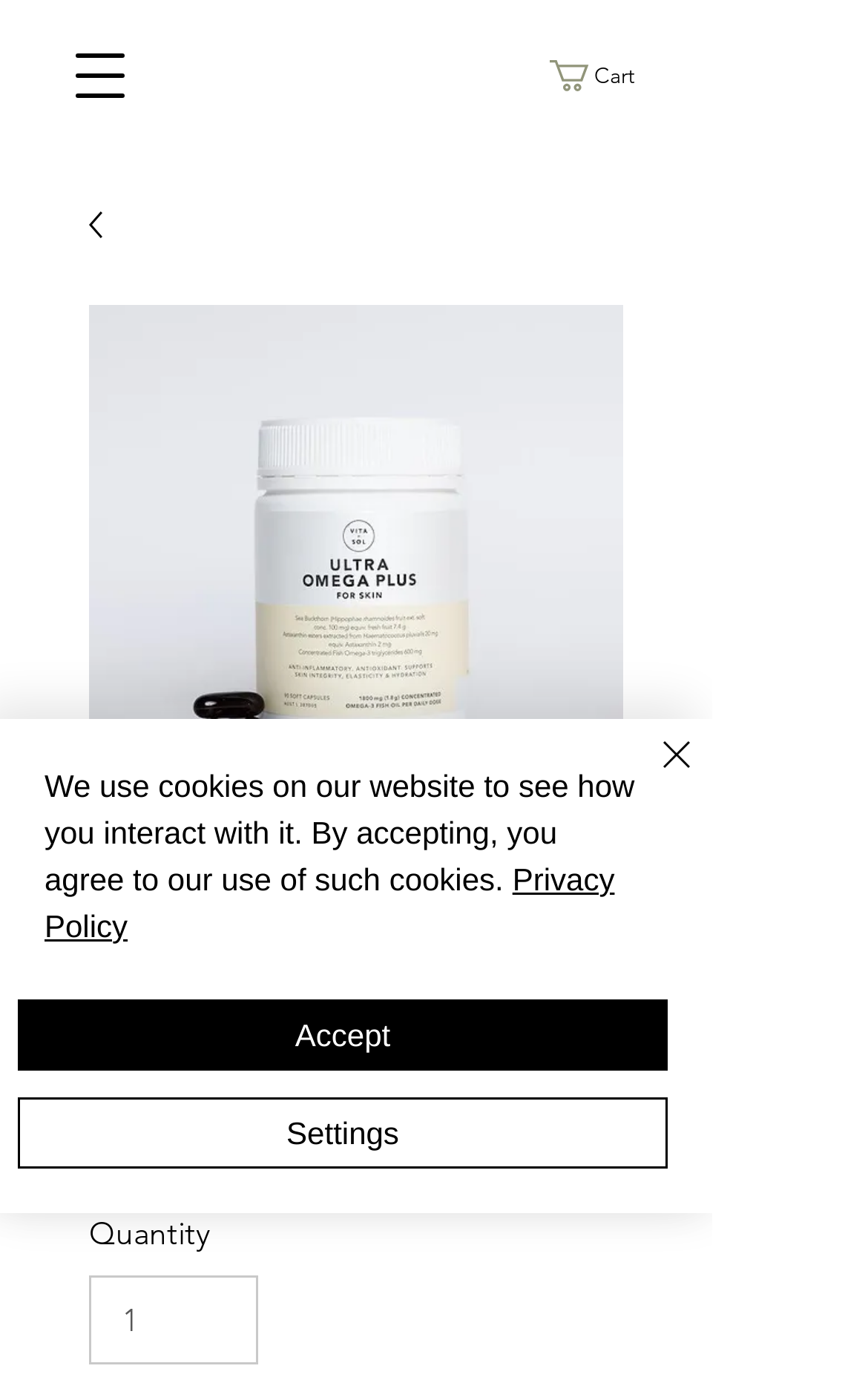Identify the bounding box coordinates of the area that should be clicked in order to complete the given instruction: "View product details". The bounding box coordinates should be four float numbers between 0 and 1, i.e., [left, top, right, bottom].

[0.633, 0.043, 0.769, 0.066]